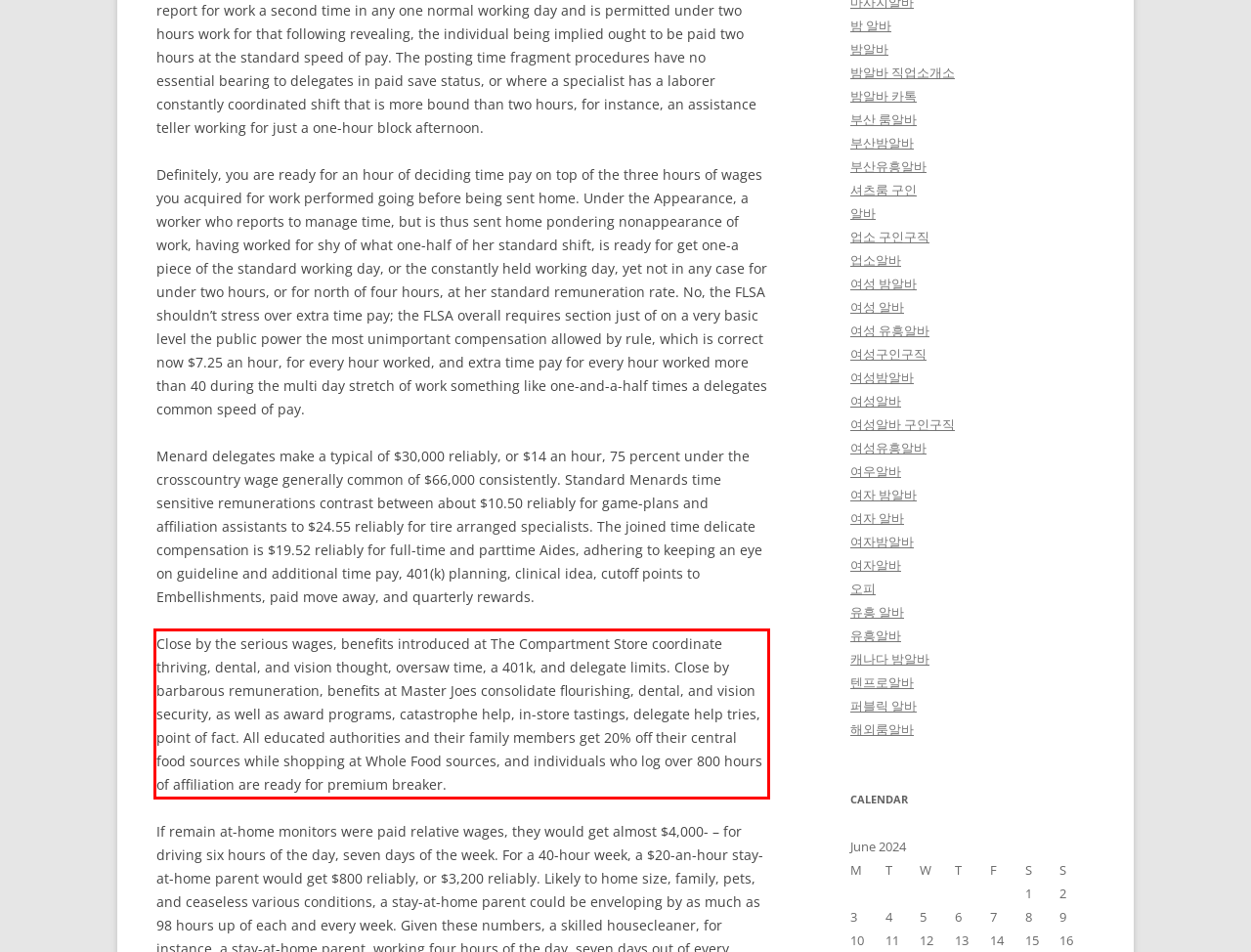Given a screenshot of a webpage with a red bounding box, please identify and retrieve the text inside the red rectangle.

Close by the serious wages, benefits introduced at The Compartment Store coordinate thriving, dental, and vision thought, oversaw time, a 401k, and delegate limits. Close by barbarous remuneration, benefits at Master Joes consolidate flourishing, dental, and vision security, as well as award programs, catastrophe help, in-store tastings, delegate help tries, point of fact. All educated authorities and their family members get 20% off their central food sources while shopping at Whole Food sources, and individuals who log over 800 hours of affiliation are ready for premium breaker.